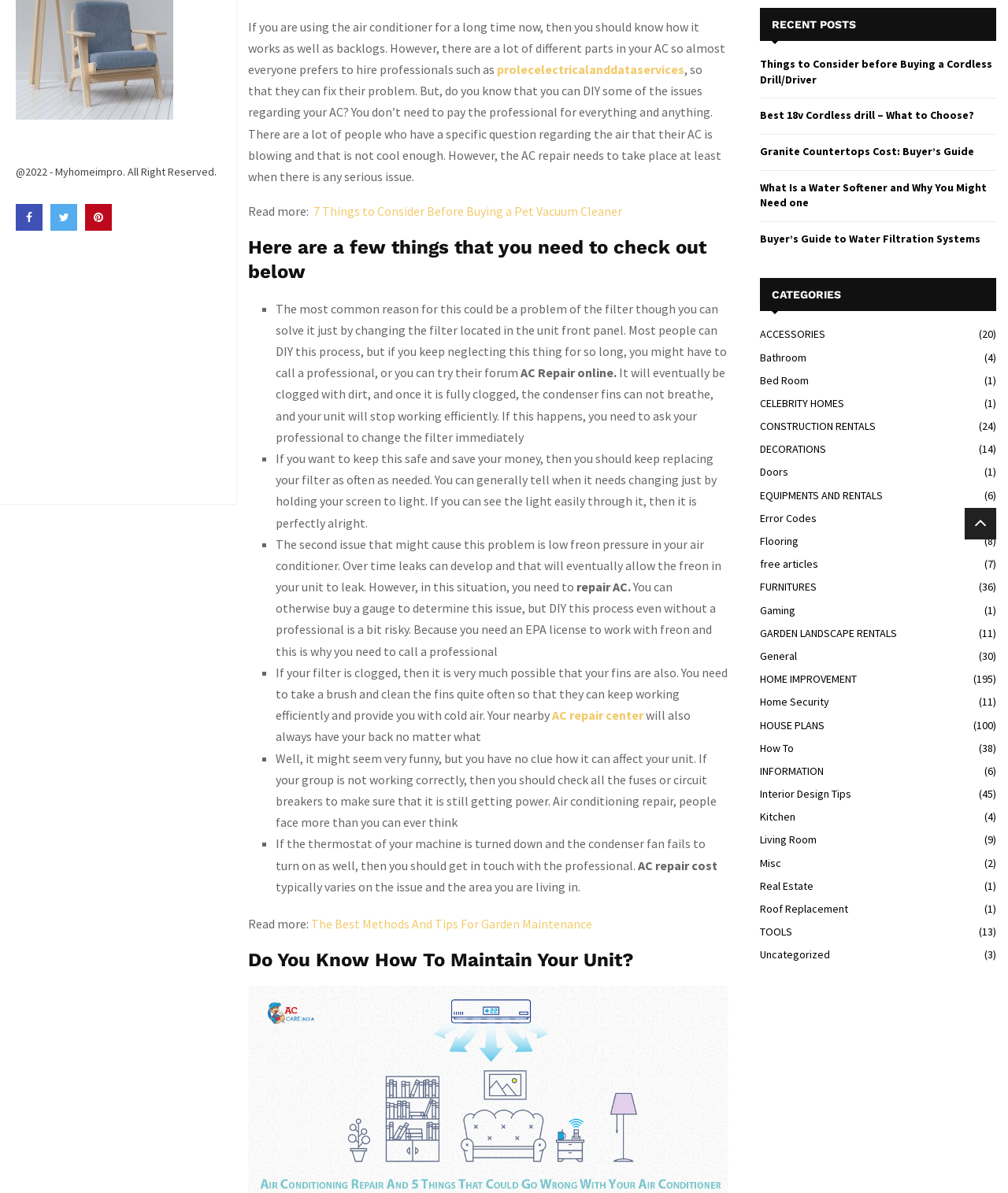Locate the bounding box of the UI element described by: "CELEBRITY HOMES (1)" in the given webpage screenshot.

[0.754, 0.332, 0.838, 0.344]